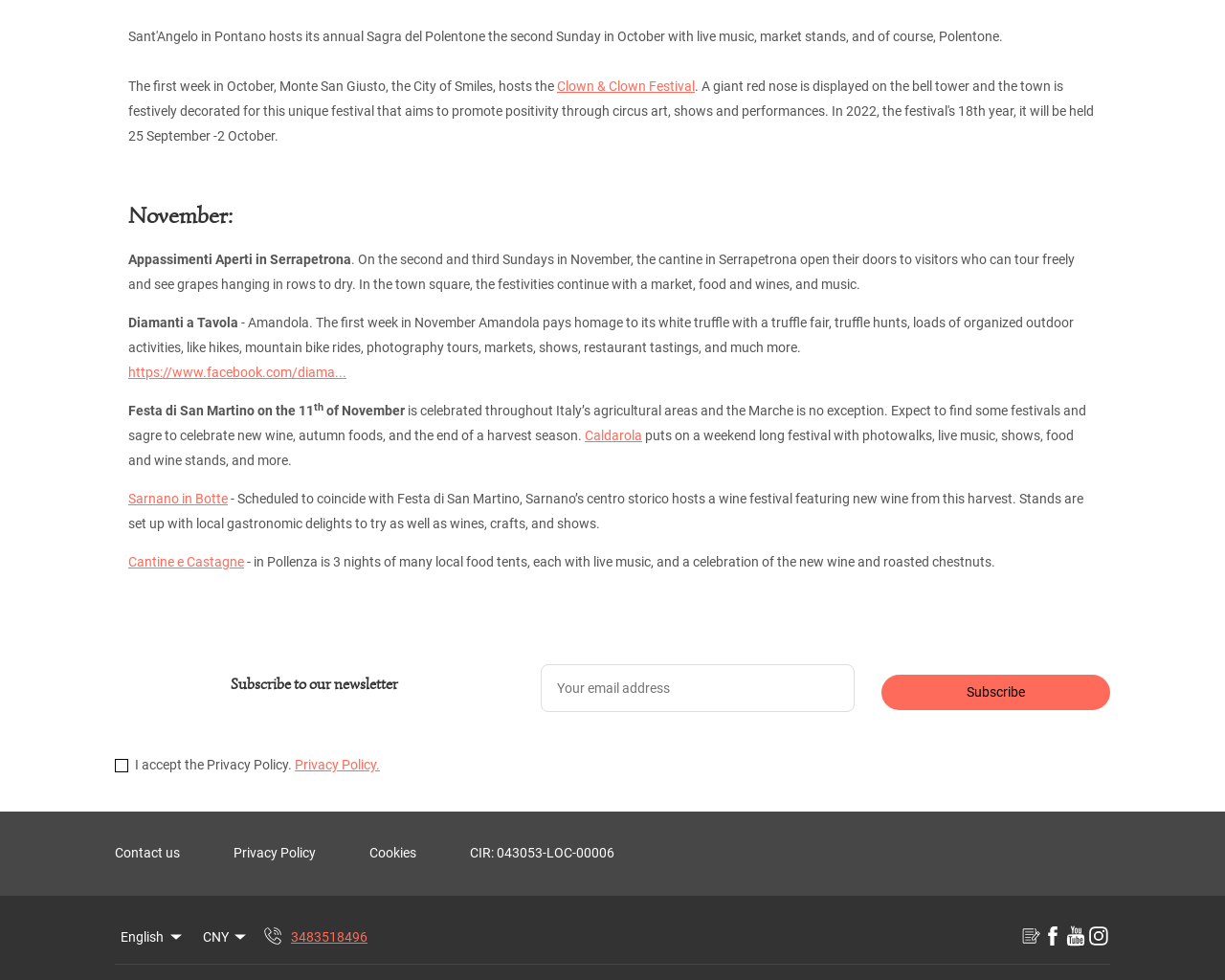Give a one-word or phrase response to the following question: What is the purpose of the newsletter subscription?

To receive updates